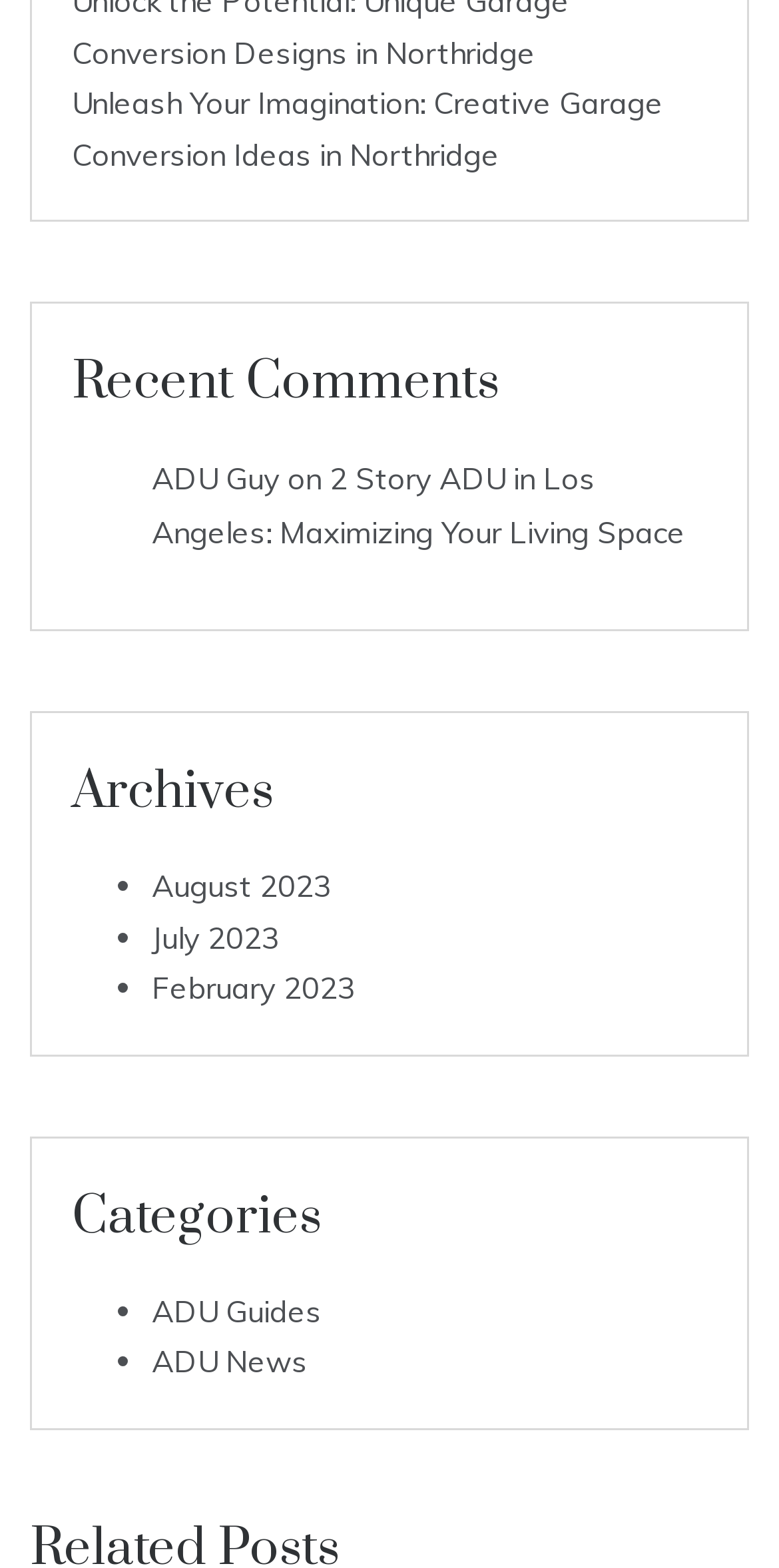Locate the bounding box coordinates of the element that needs to be clicked to carry out the instruction: "View archives for August 2023". The coordinates should be given as four float numbers ranging from 0 to 1, i.e., [left, top, right, bottom].

[0.195, 0.553, 0.426, 0.577]